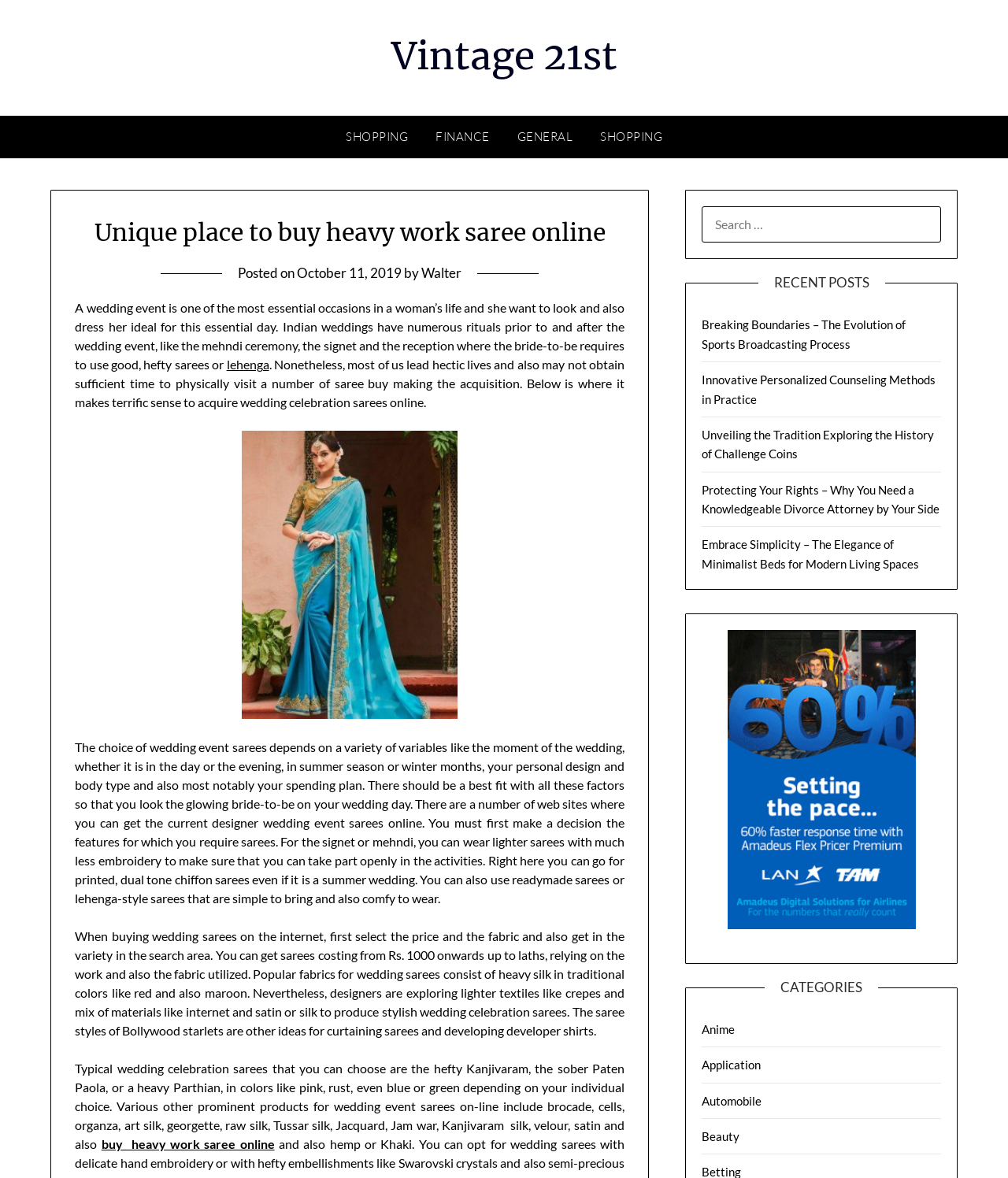What is the occasion where a woman wants to look and dress her ideal?
Based on the screenshot, respond with a single word or phrase.

Wedding